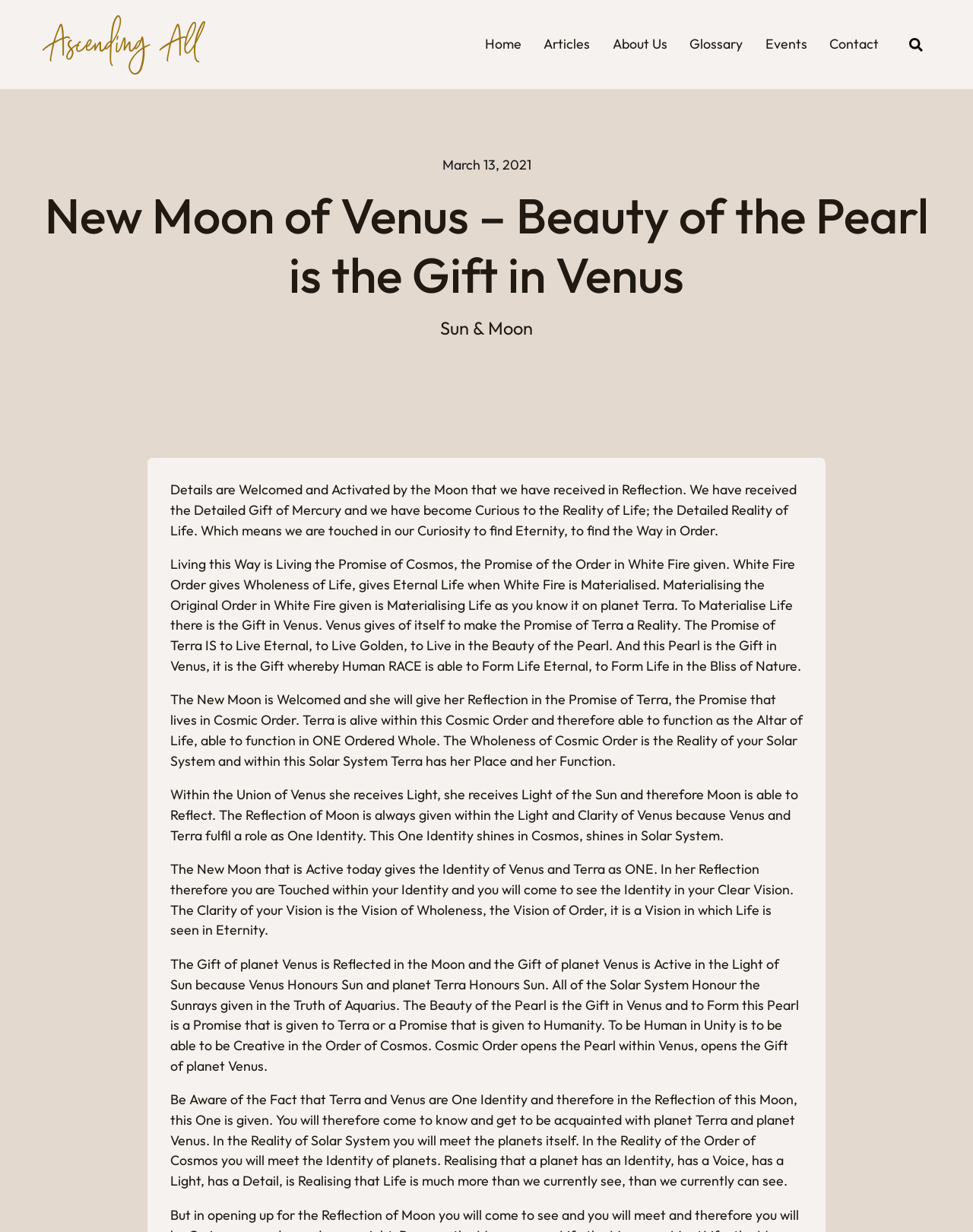Specify the bounding box coordinates of the area to click in order to follow the given instruction: "Read 'Legal Notice'."

None